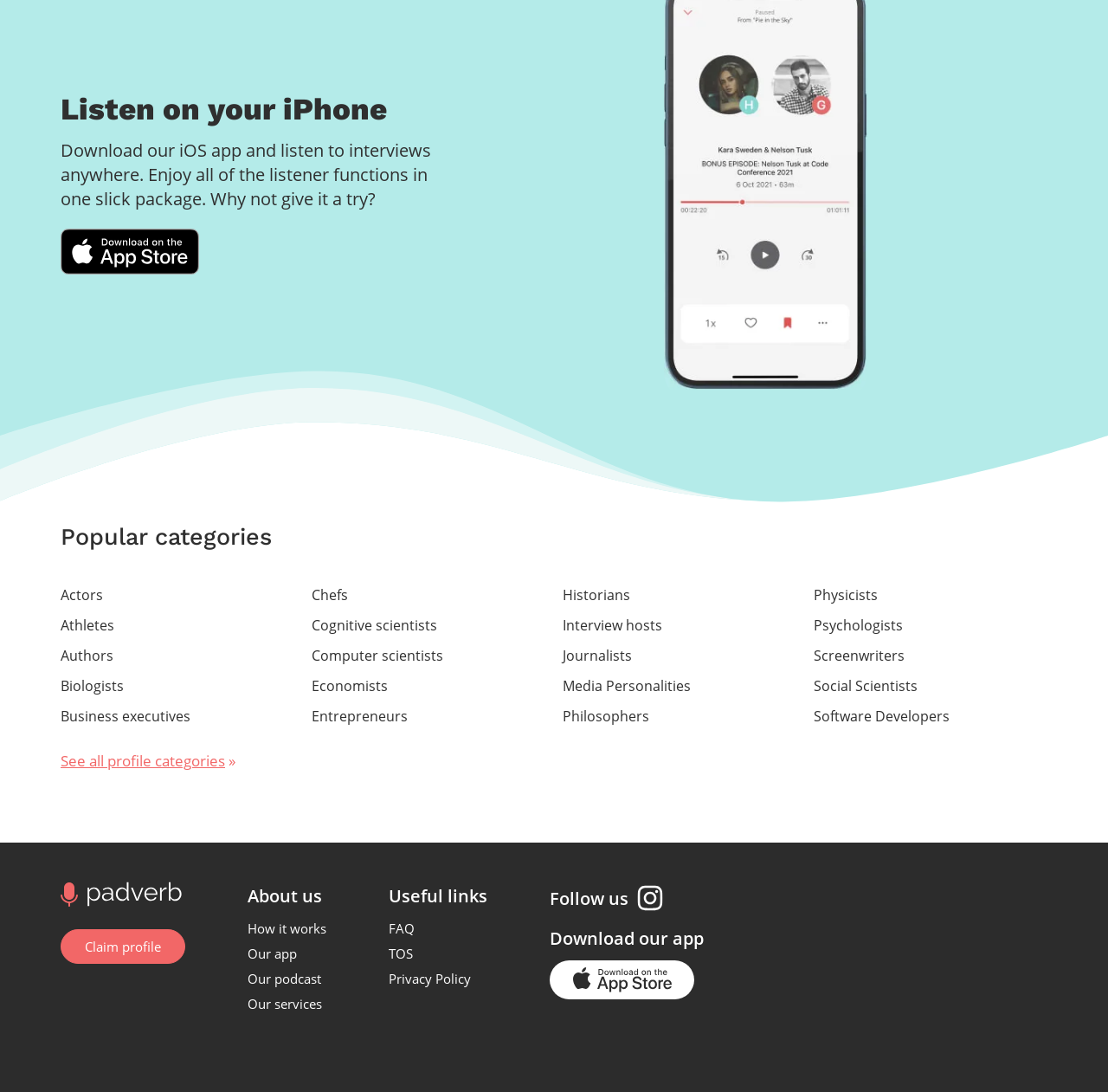Locate the bounding box coordinates of the element to click to perform the following action: 'Read about the company on the 'About' page'. The coordinates should be given as four float values between 0 and 1, in the form of [left, top, right, bottom].

None